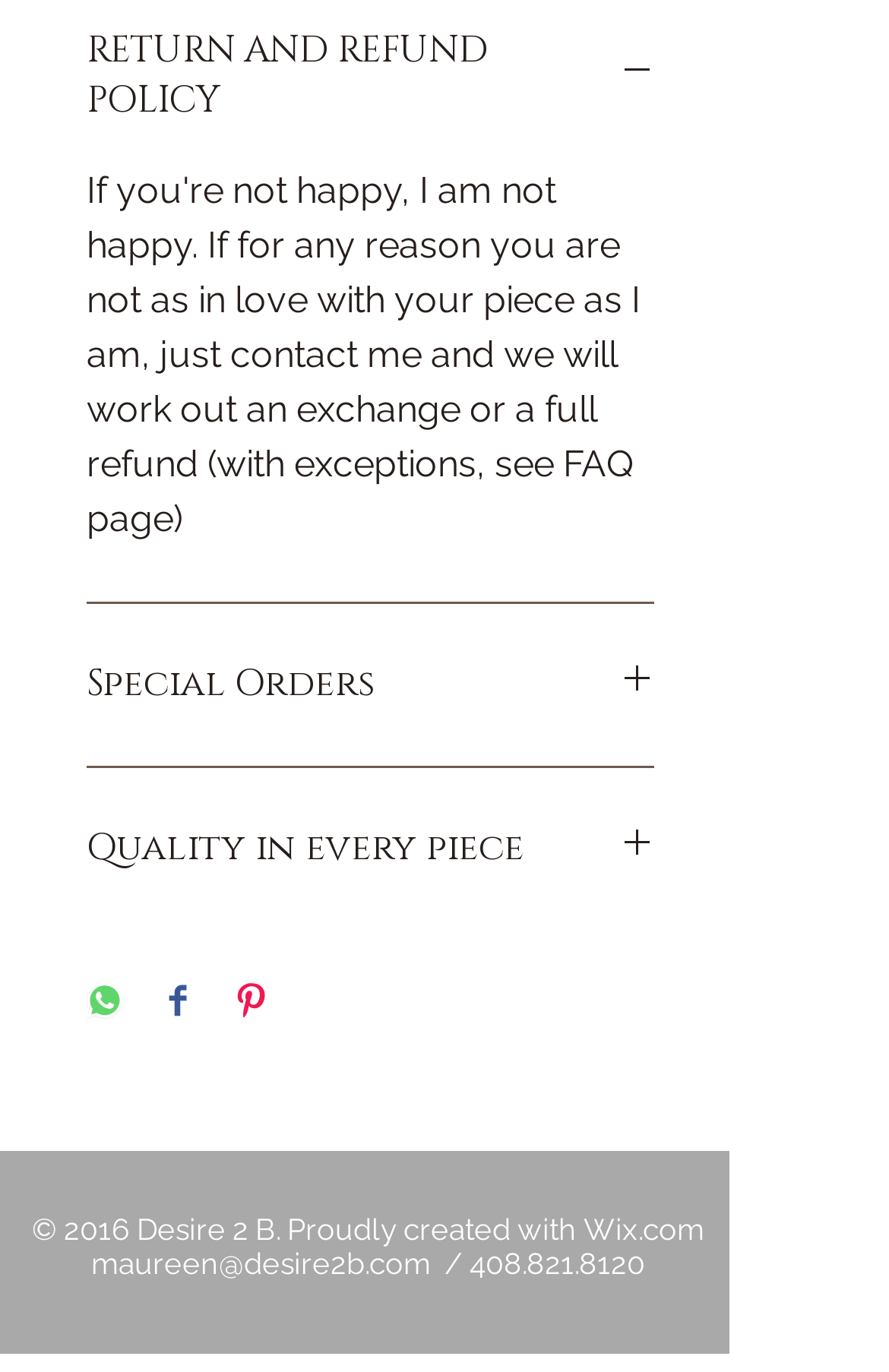Determine the bounding box coordinates (top-left x, top-left y, bottom-right x, bottom-right y) of the UI element described in the following text: Wix.com

[0.656, 0.884, 0.792, 0.909]